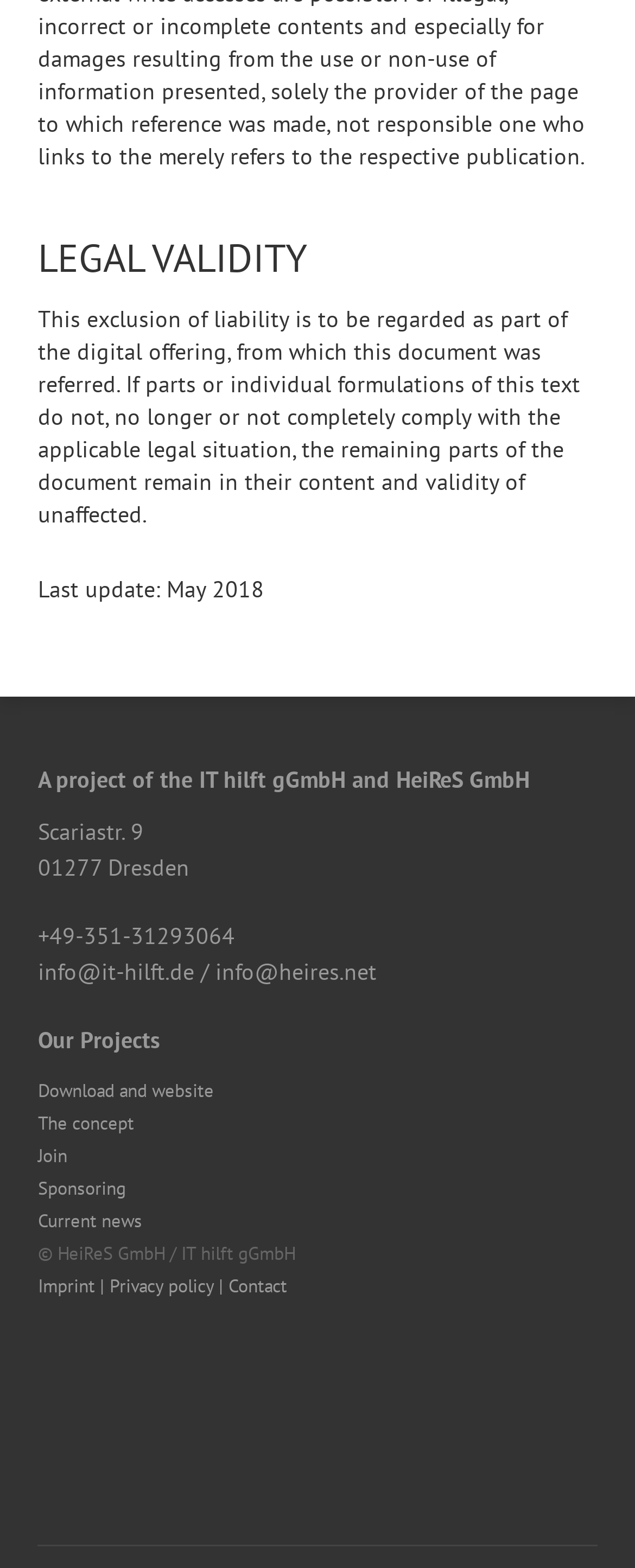Could you specify the bounding box coordinates for the clickable section to complete the following instruction: "browse Vol. 16, Issue 1, 2020"?

None